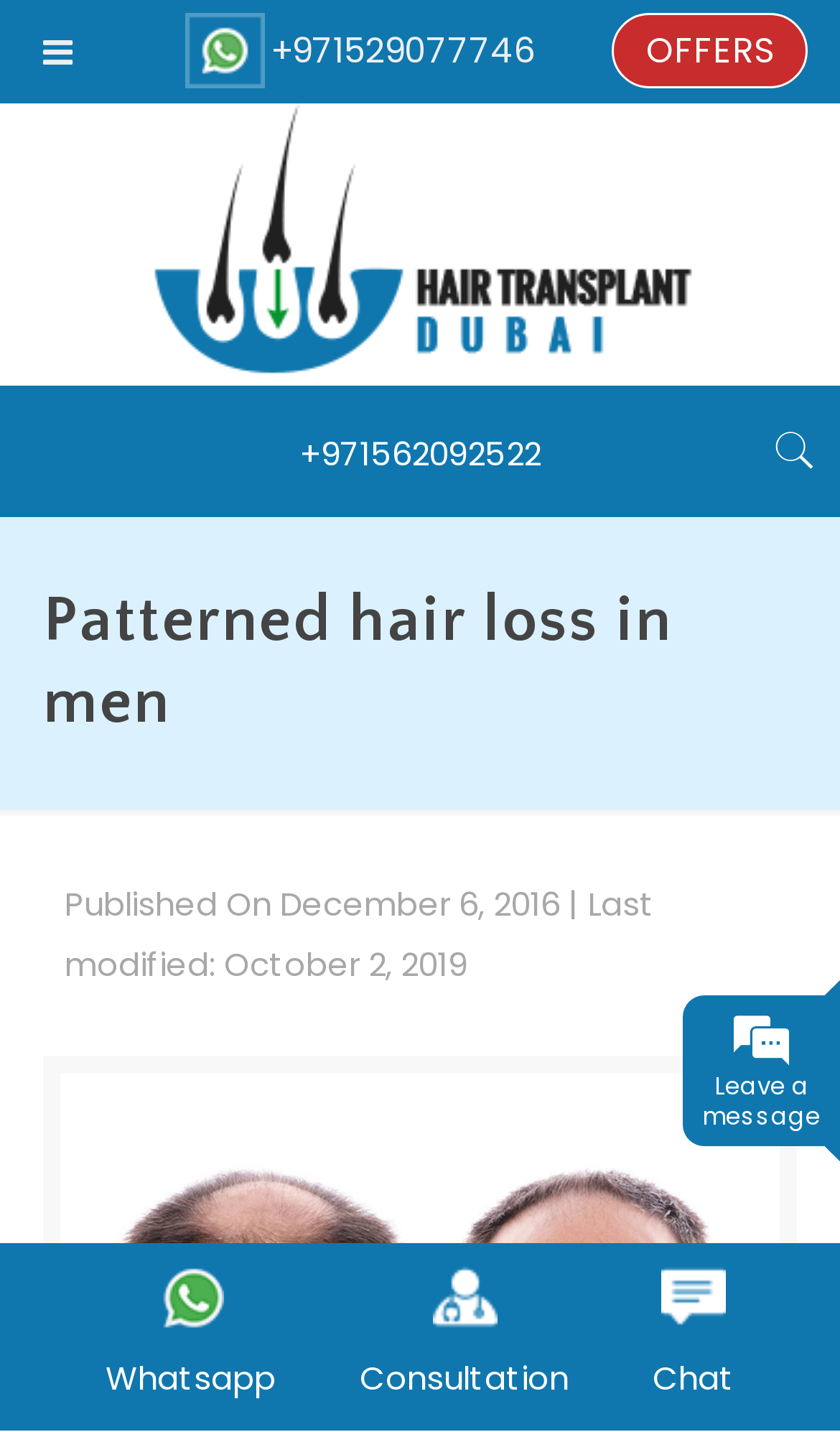What is the date of the last modification?
Using the image as a reference, answer the question in detail.

I found the date of the last modification by looking at the 'Published On' section, which has a static text element with the date 'December 6, 2016 | Last modified: October 2, 2019'.